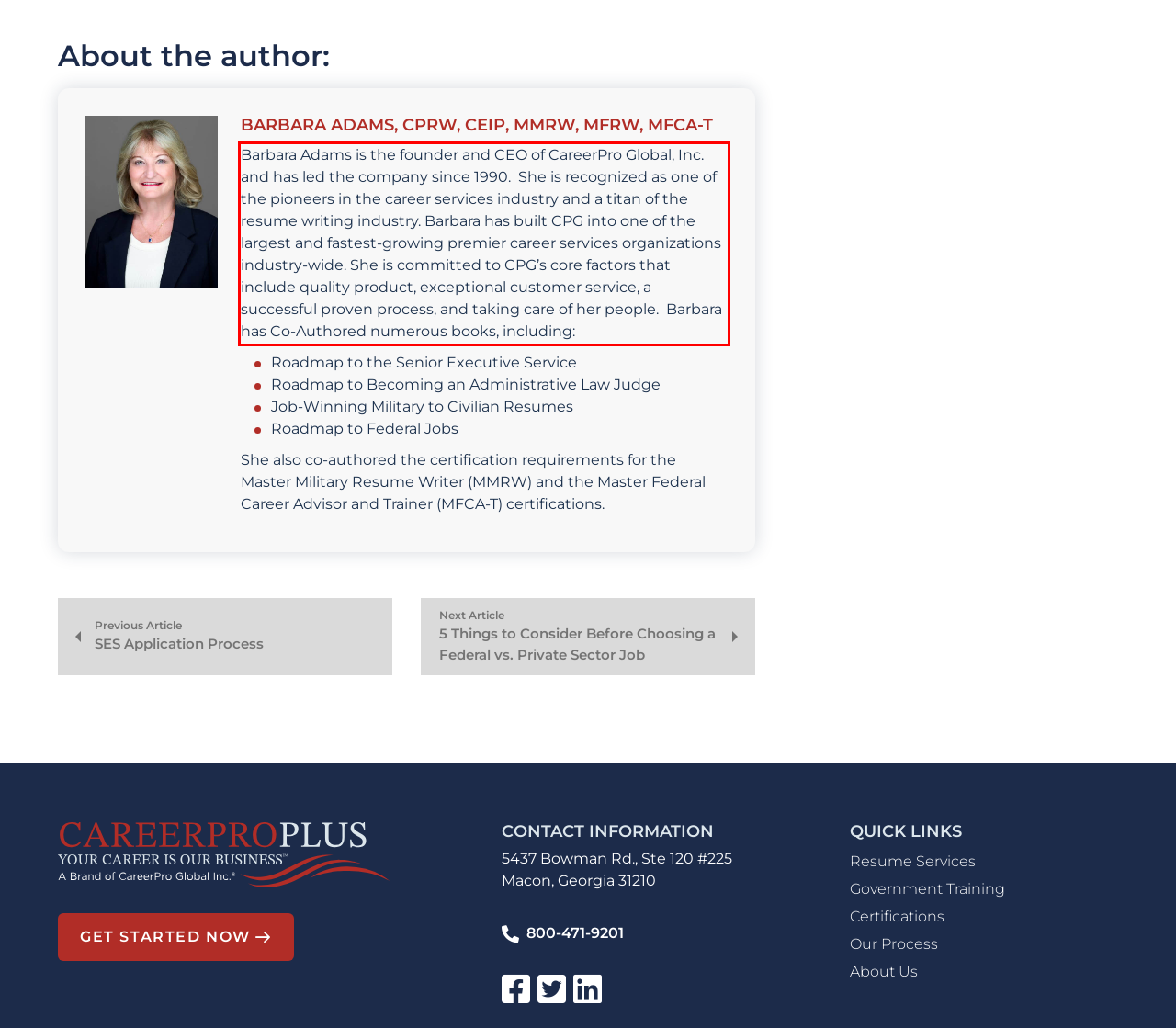Analyze the screenshot of the webpage and extract the text from the UI element that is inside the red bounding box.

Barbara Adams is the founder and CEO of CareerPro Global, Inc. and has led the company since 1990. She is recognized as one of the pioneers in the career services industry and a titan of the resume writing industry. Barbara has built CPG into one of the largest and fastest-growing premier career services organizations industry-wide. She is committed to CPG’s core factors that include quality product, exceptional customer service, a successful proven process, and taking care of her people. Barbara has Co-Authored numerous books, including: